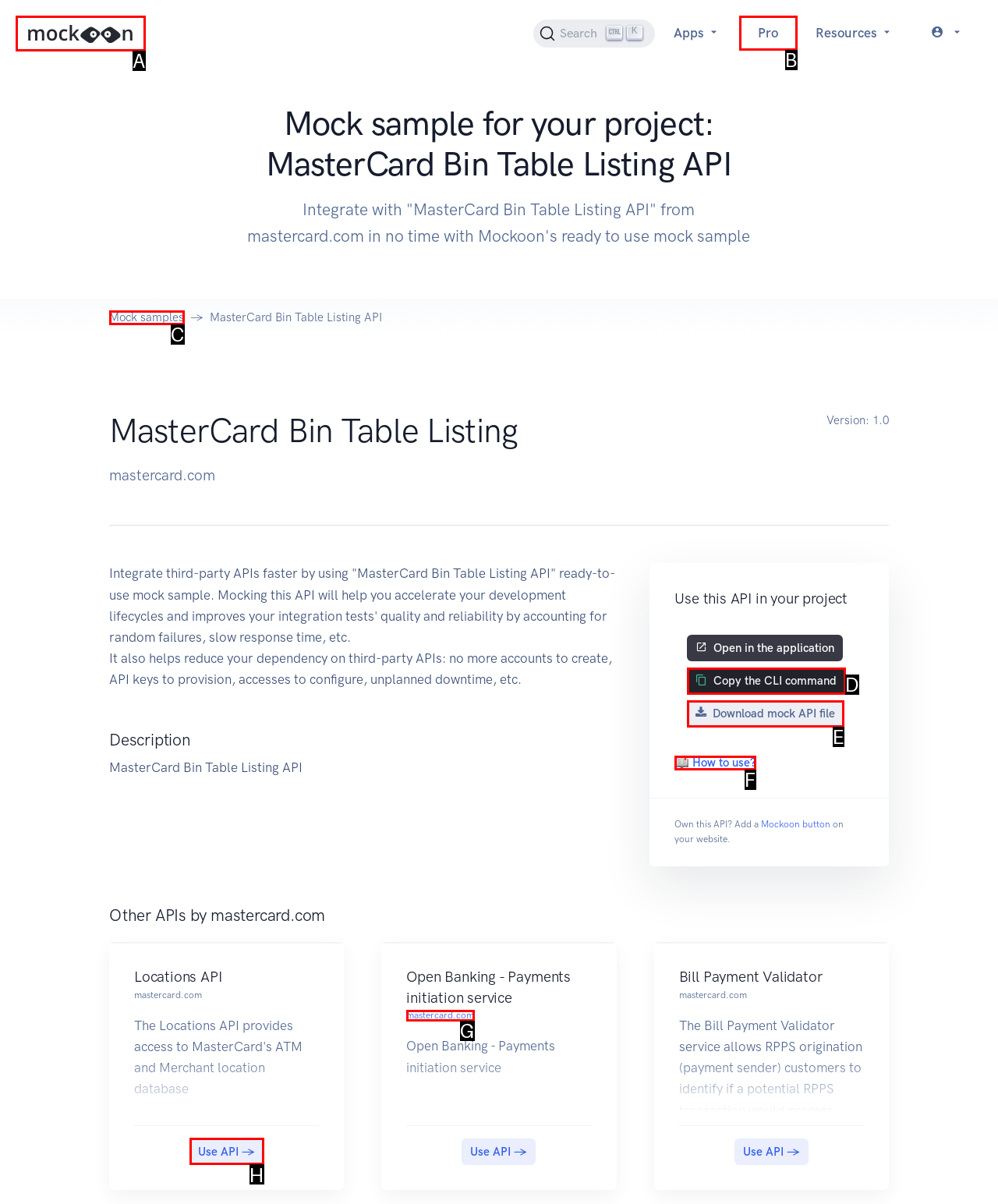Identify the HTML element that best fits the description: mastercard.com. Respond with the letter of the corresponding element.

G